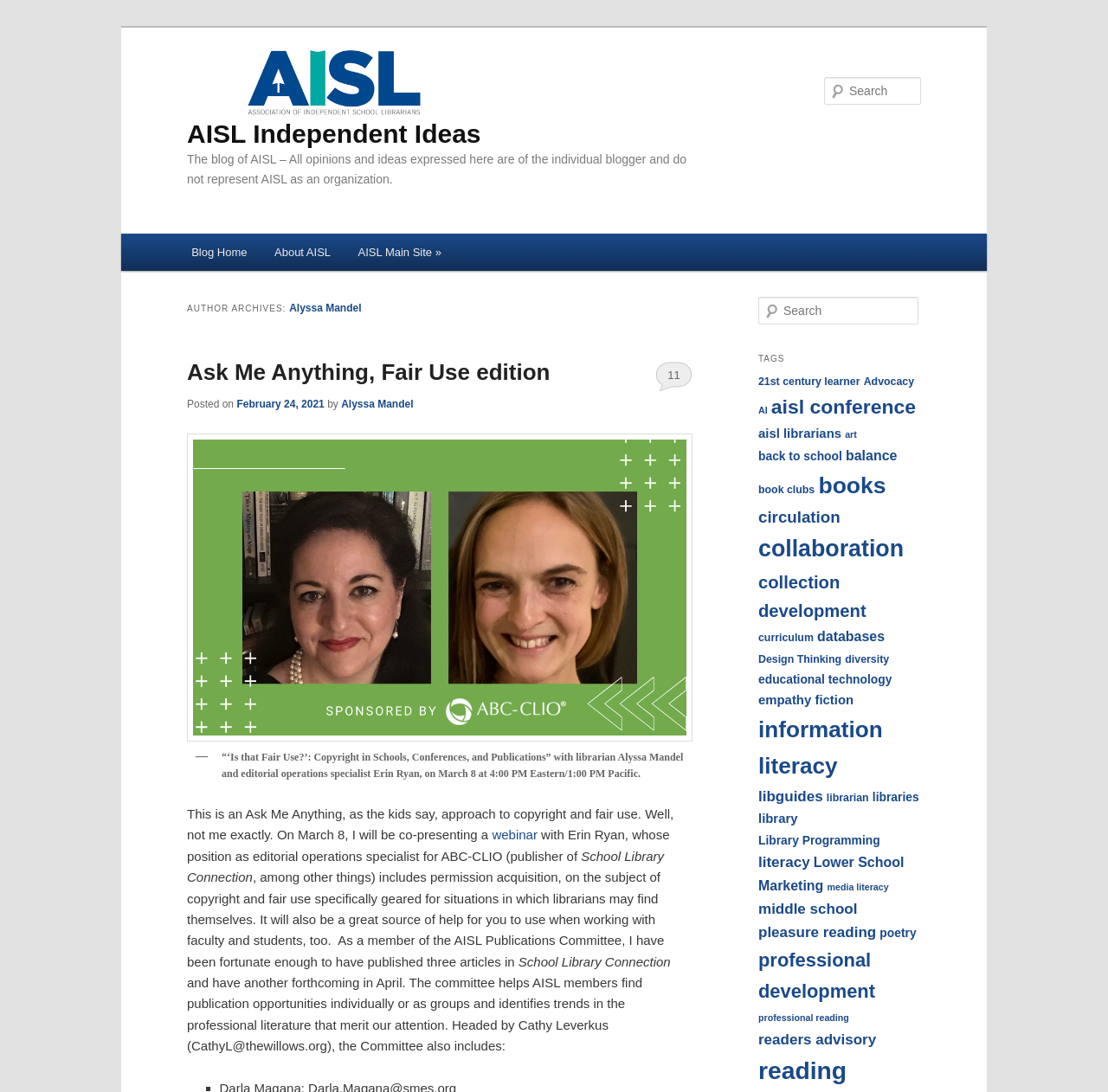What is the topic of the webinar mentioned in the blog post?
Offer a detailed and full explanation in response to the question.

The topic of the webinar mentioned in the blog post can be found by reading the text content of the blog post, specifically the sentence that mentions 'copyright and fair use' as the topic of the webinar.